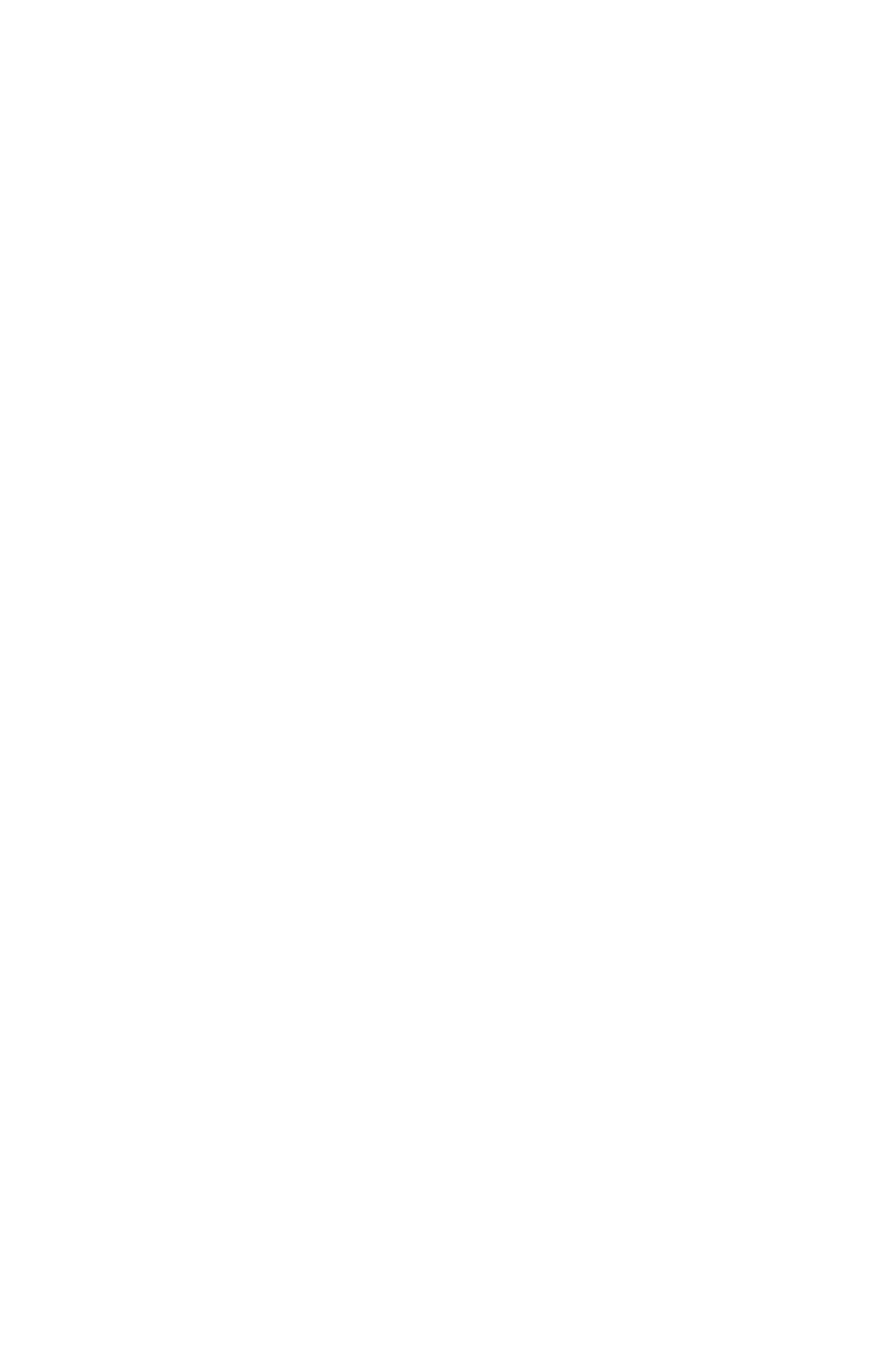Provide your answer to the question using just one word or phrase: What is the purpose of the 'Submit Manuscript' link?

To submit a manuscript